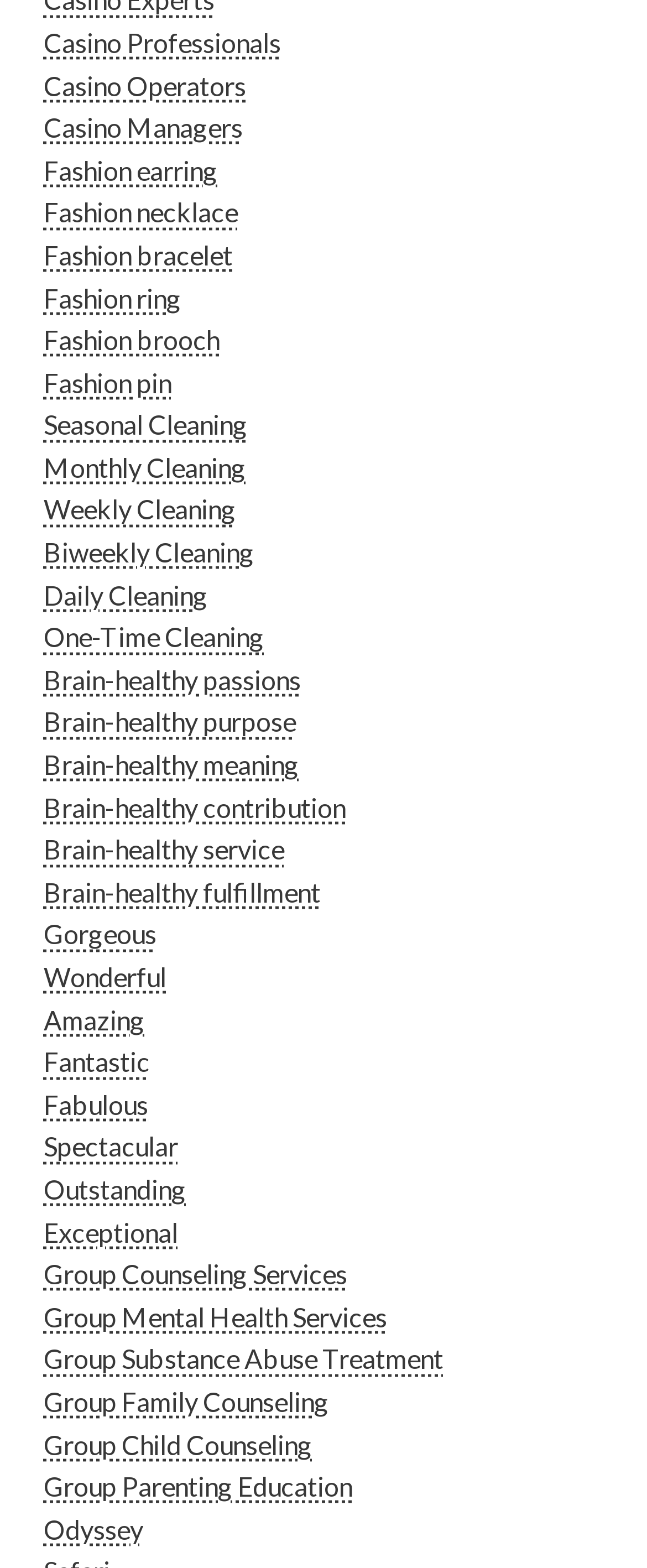Answer in one word or a short phrase: 
What type of professionals are listed?

Casino professionals